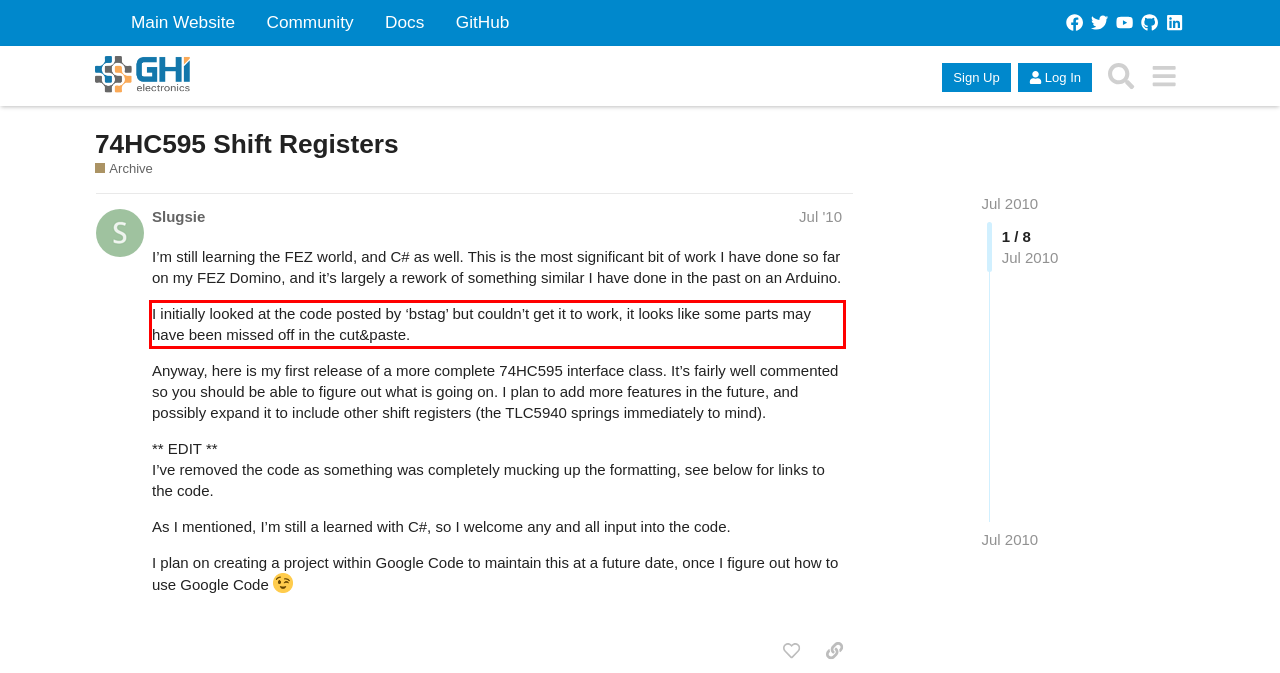Please recognize and transcribe the text located inside the red bounding box in the webpage image.

I initially looked at the code posted by ‘bstag’ but couldn’t get it to work, it looks like some parts may have been missed off in the cut&paste.